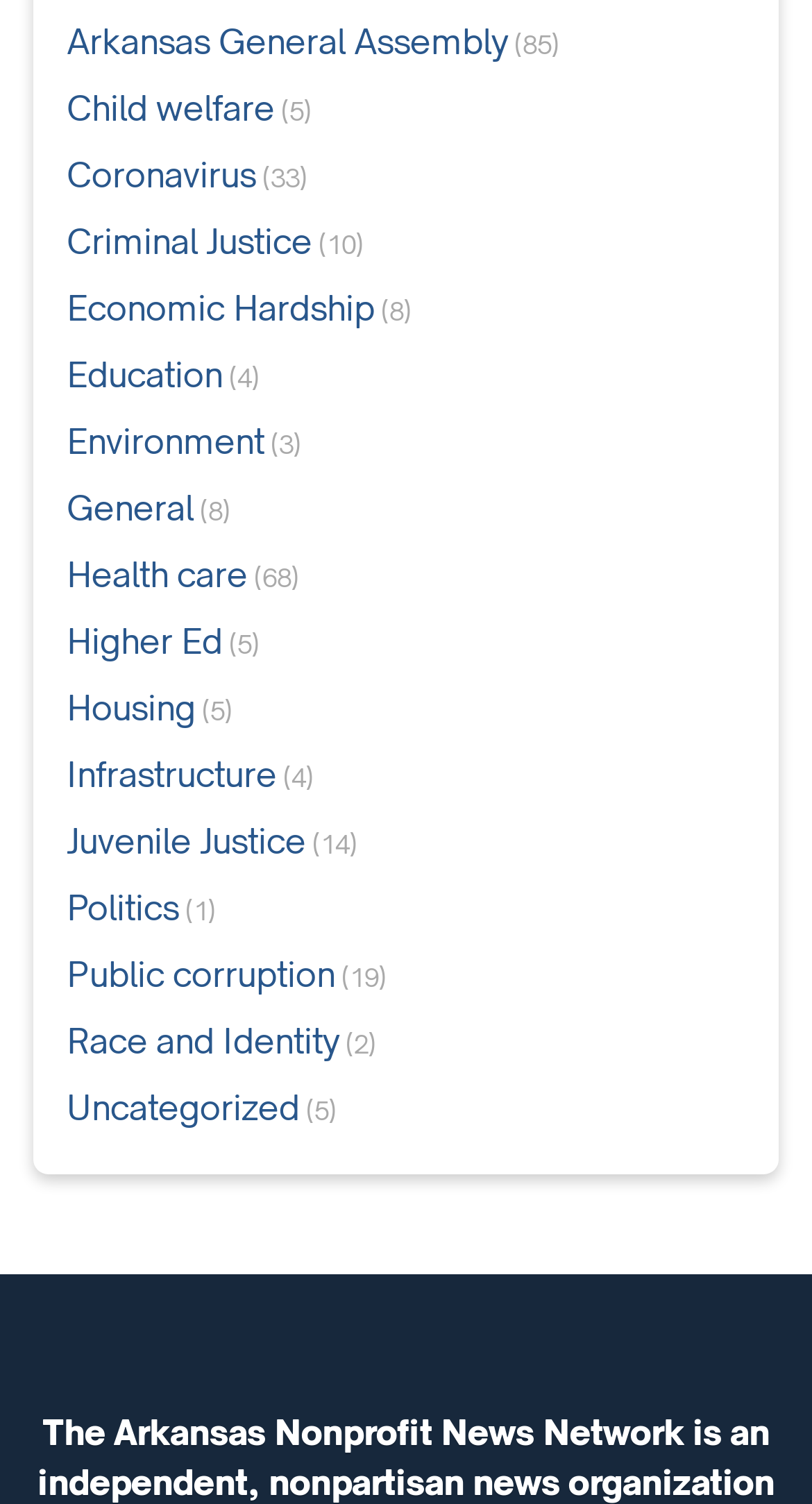What is the position of the 'Environment' link?
Refer to the screenshot and answer in one word or phrase.

6th